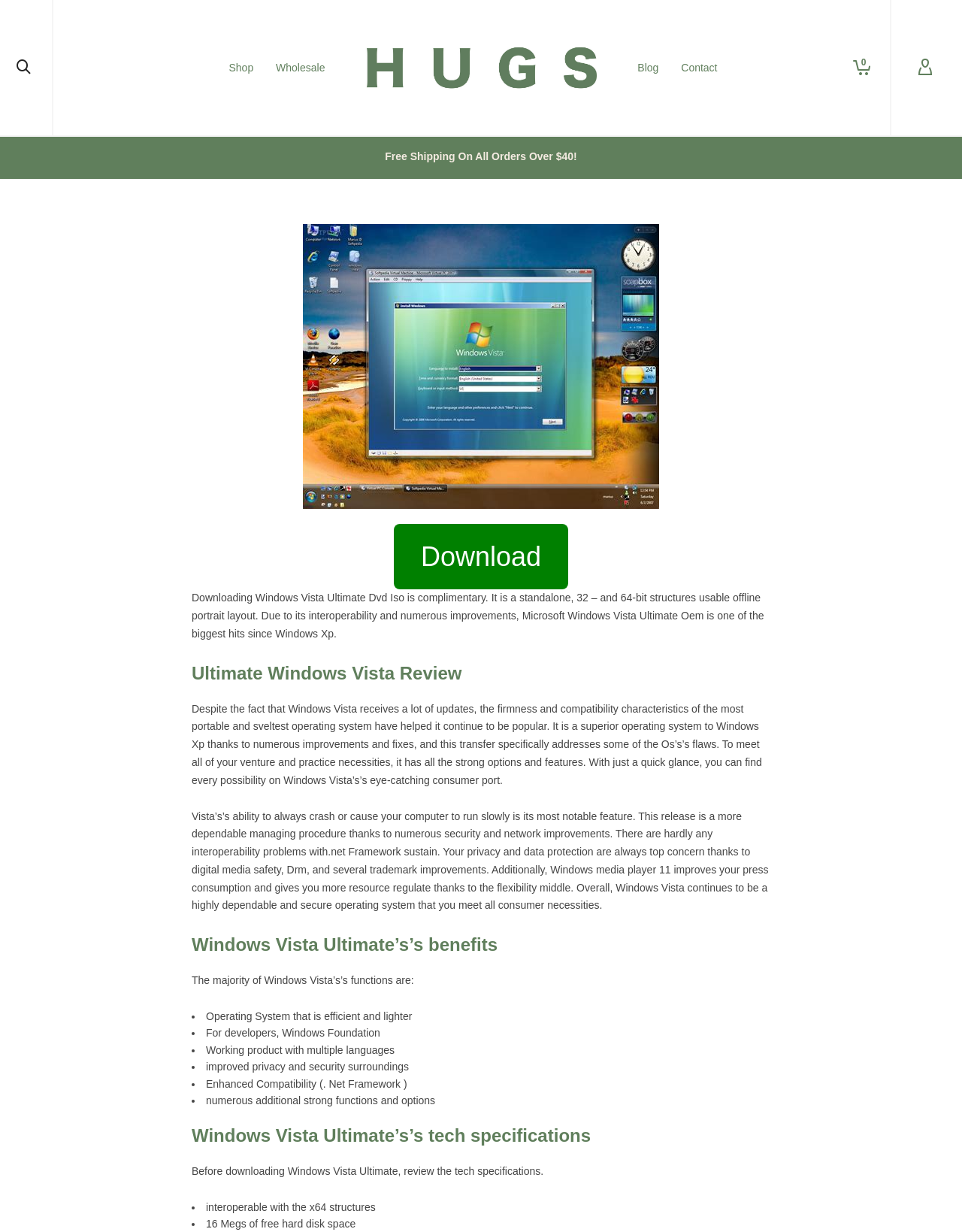Please find the bounding box coordinates (top-left x, top-left y, bottom-right x, bottom-right y) in the screenshot for the UI element described as follows: Download

[0.409, 0.451, 0.591, 0.461]